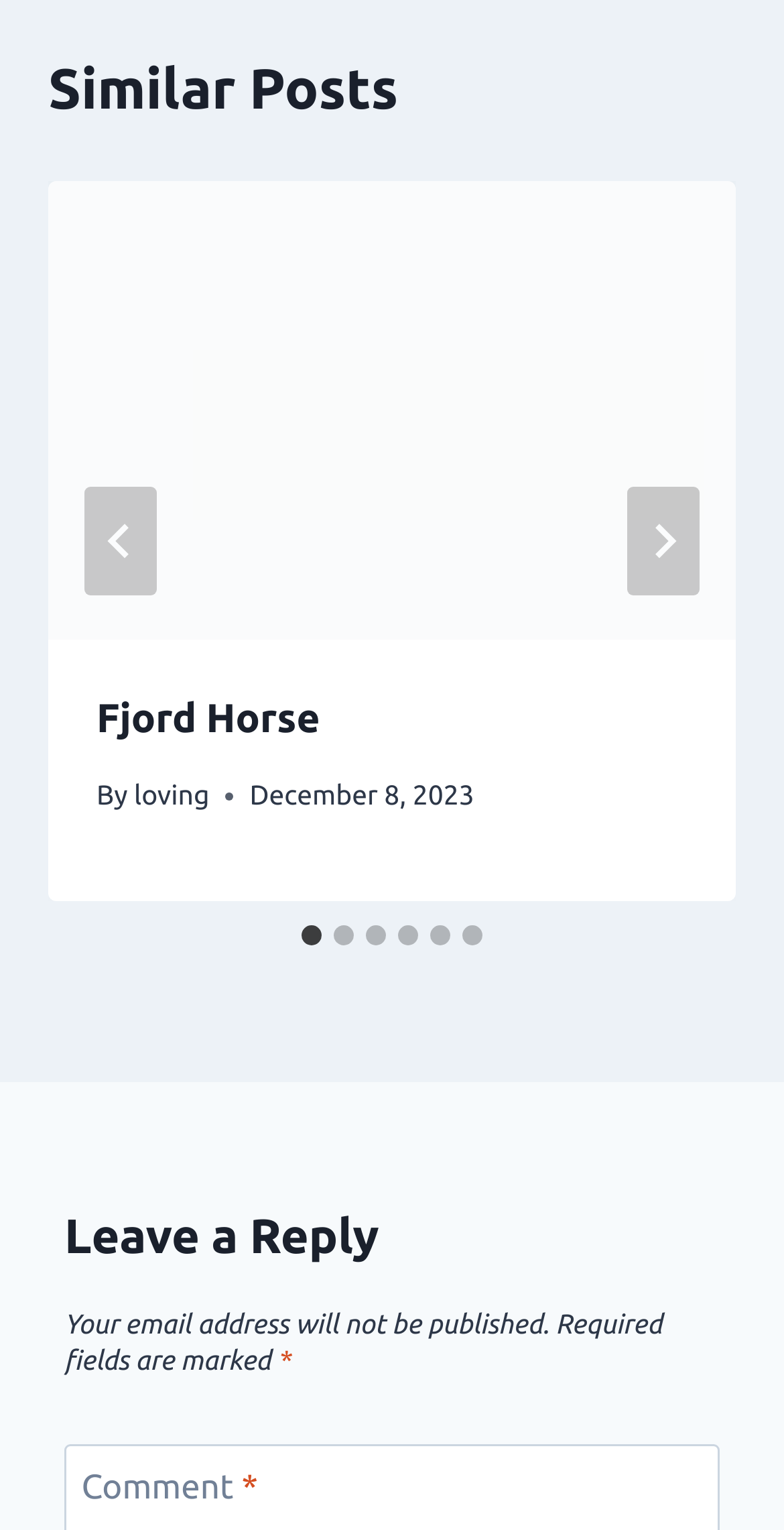Please identify the bounding box coordinates of the element's region that I should click in order to complete the following instruction: "View the Fjord Horse article". The bounding box coordinates consist of four float numbers between 0 and 1, i.e., [left, top, right, bottom].

[0.062, 0.118, 0.938, 0.418]